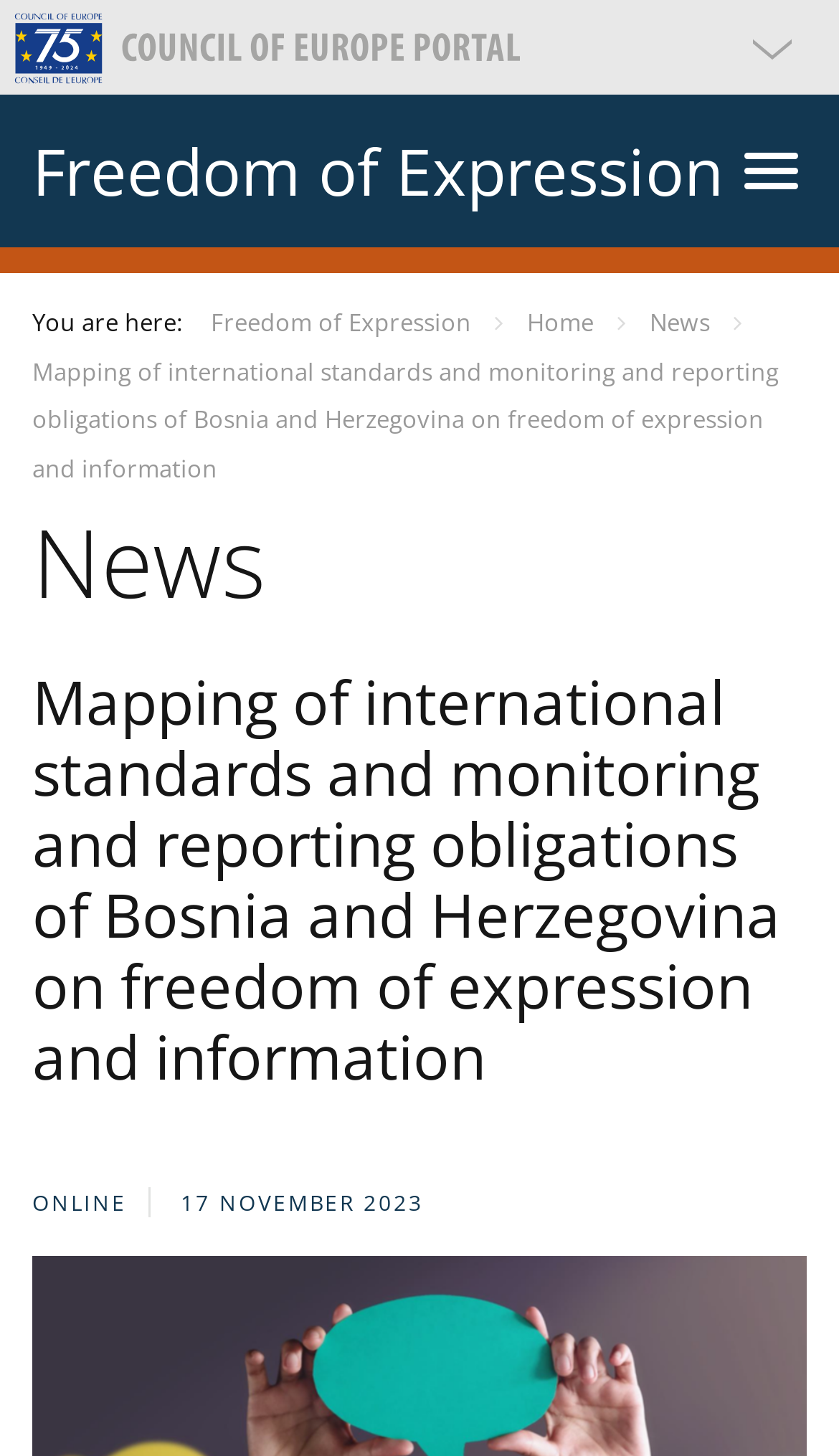What is the date of the news? Using the information from the screenshot, answer with a single word or phrase.

17 November 2023